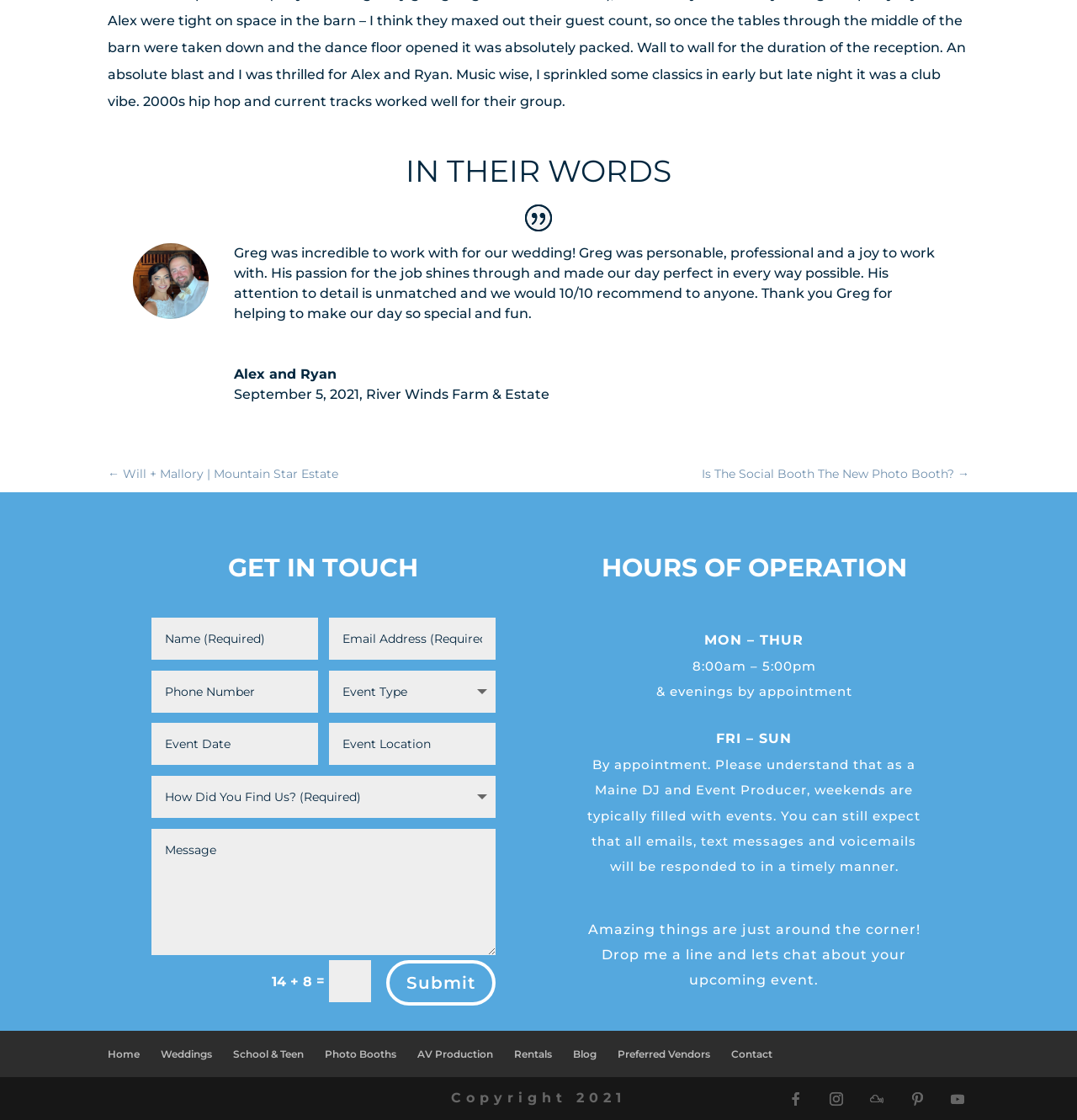Please provide a comprehensive response to the question based on the details in the image: How many links are there in the footer of the webpage?

The footer of the webpage contains a series of links, including 'Home', 'Weddings', 'School & Teen', and others. Counting these links, there are a total of 14 links in the footer of the webpage.